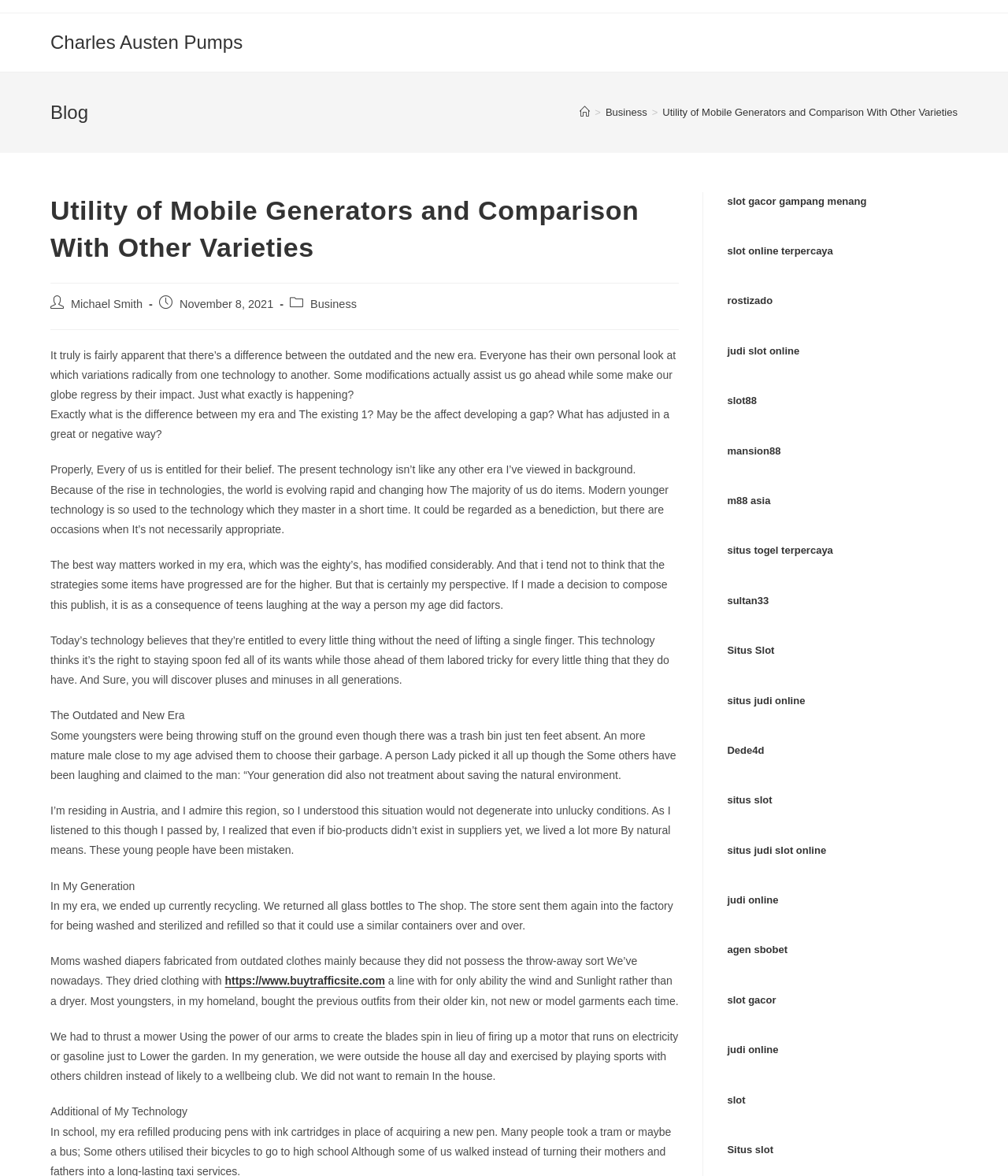Determine the bounding box coordinates of the section to be clicked to follow the instruction: "View office time". The coordinates should be given as four float numbers between 0 and 1, formatted as [left, top, right, bottom].

None